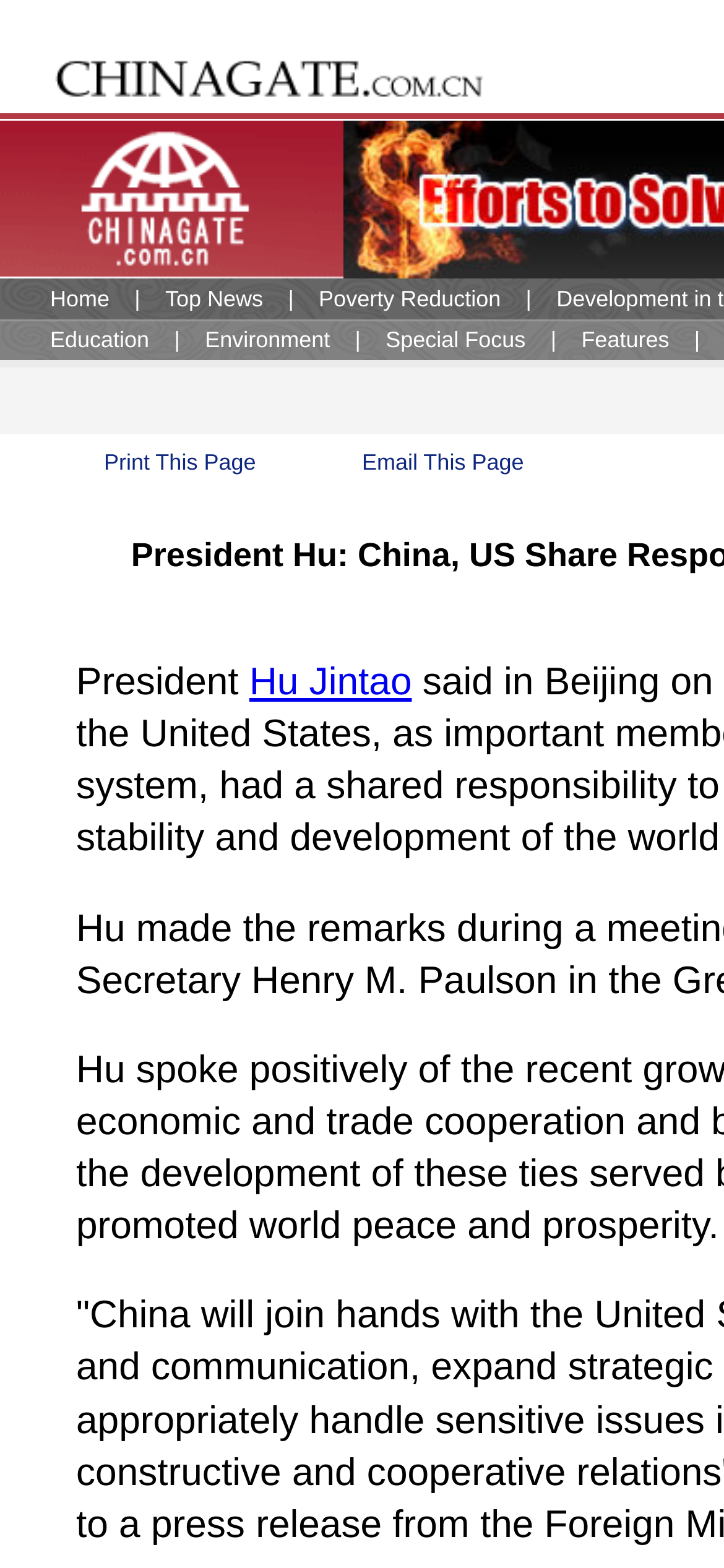Create an elaborate caption for the webpage.

The webpage is about President Hu's statement on China and the US sharing responsibility for the world economy. At the top, there is a row of elements, including two images and three links. The first image is located at the left, followed by a link "Print This Page", and then another image. To the right of the second image, there is a link "Email This Page". 

Below this row, there is a prominent link "Hu Jintao" situated roughly in the middle of the page.